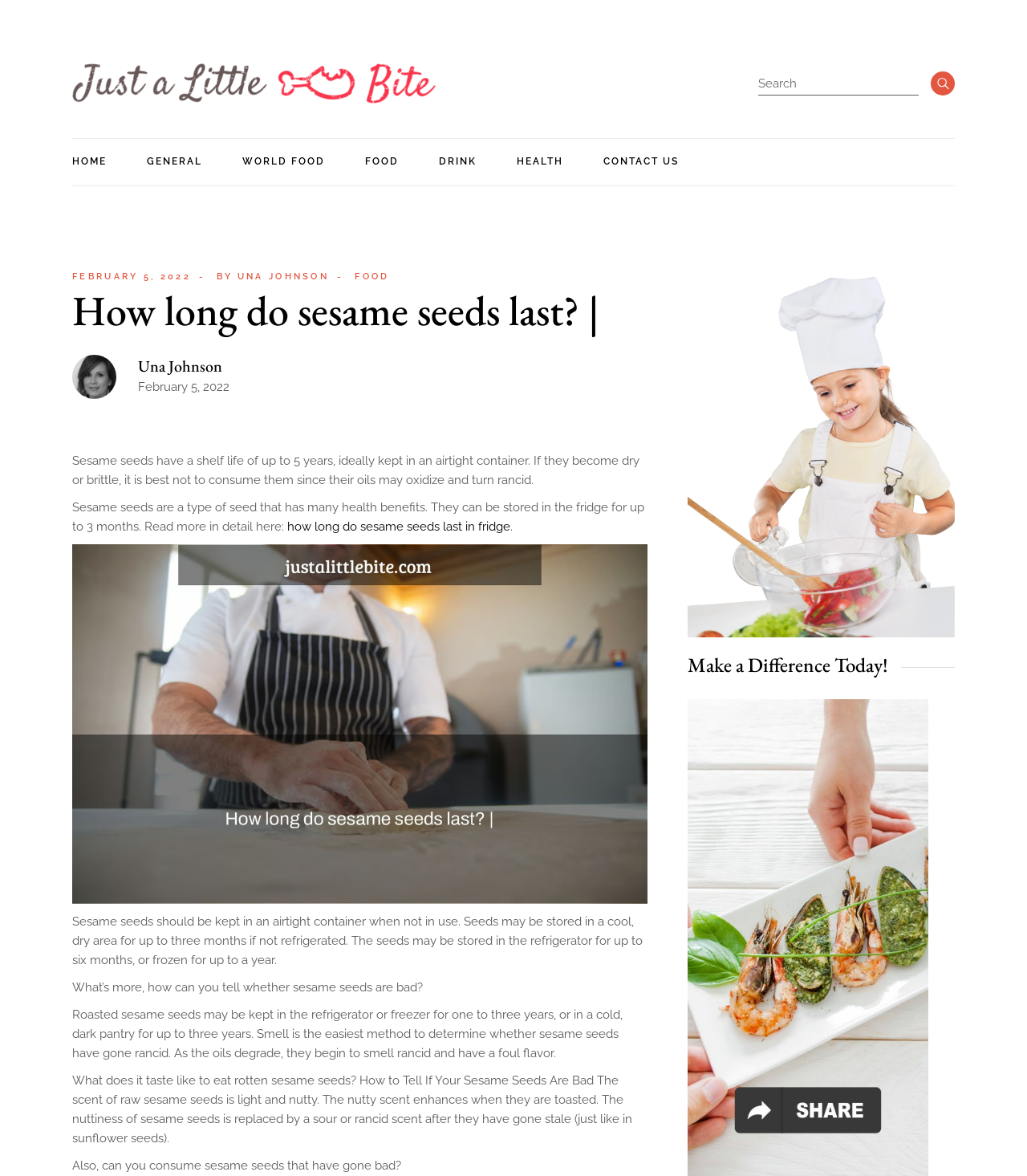Identify and provide the text of the main header on the webpage.

How long do sesame seeds last? |